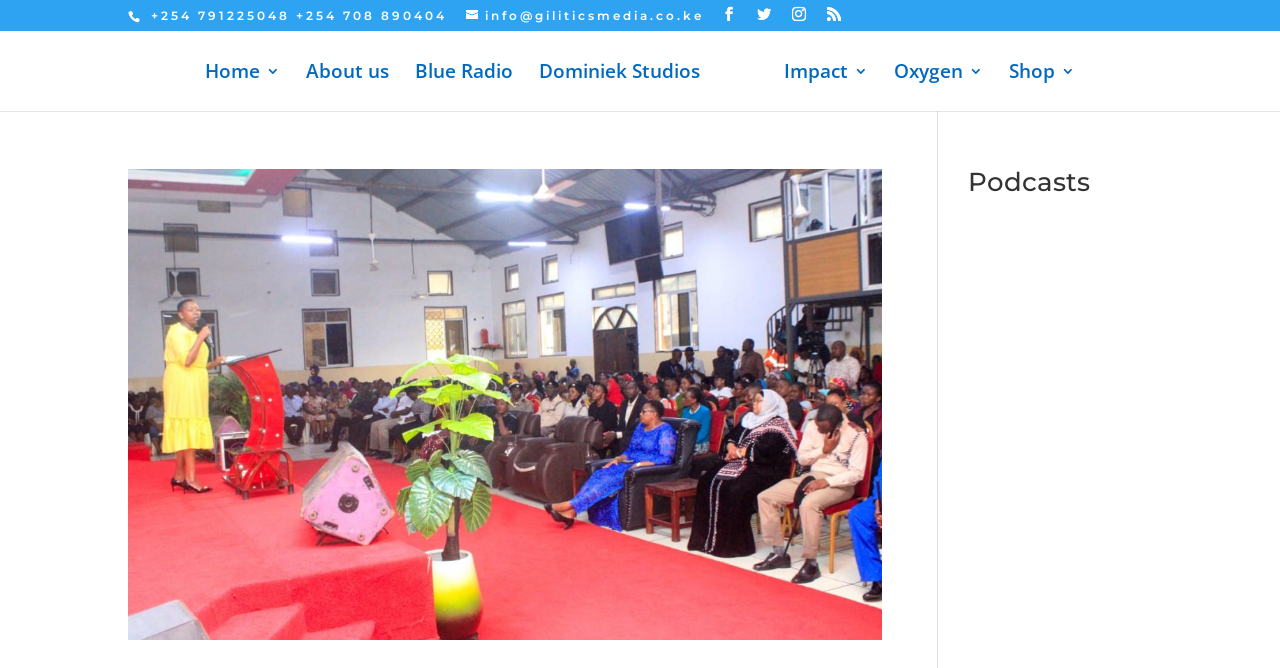Locate the bounding box of the UI element defined by this description: "Blue Radio". The coordinates should be given as four float numbers between 0 and 1, formatted as [left, top, right, bottom].

[0.324, 0.096, 0.401, 0.166]